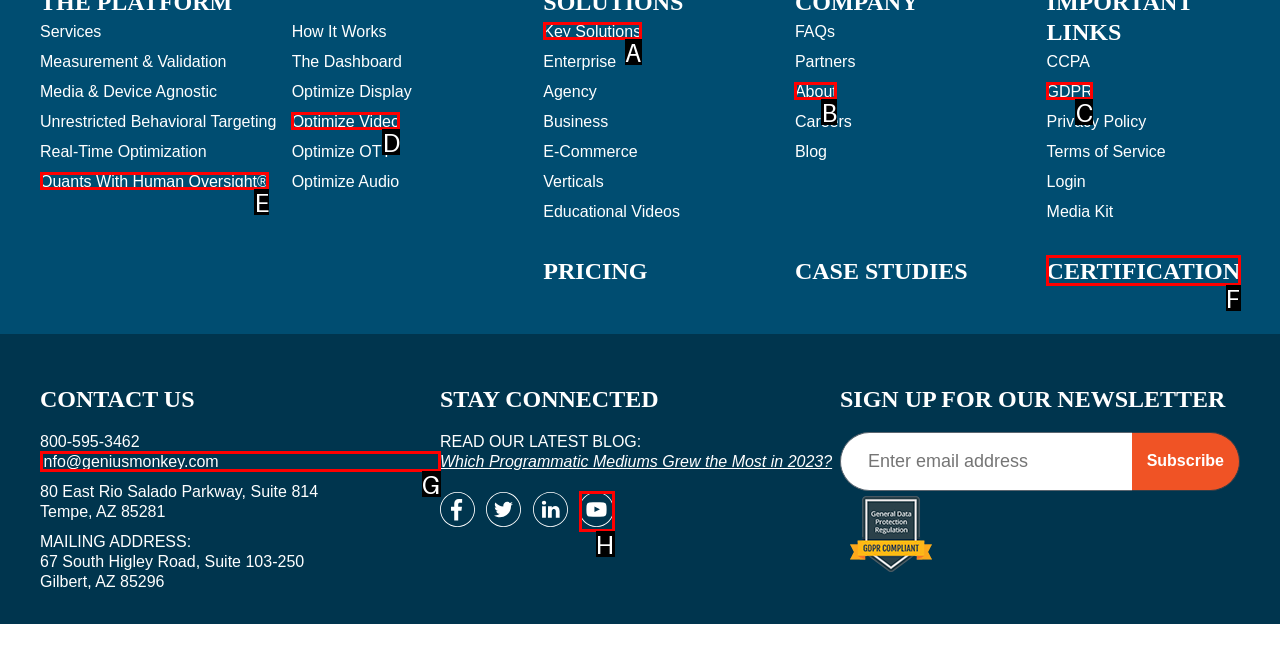Select the letter of the UI element that best matches: GDPR
Answer with the letter of the correct option directly.

C